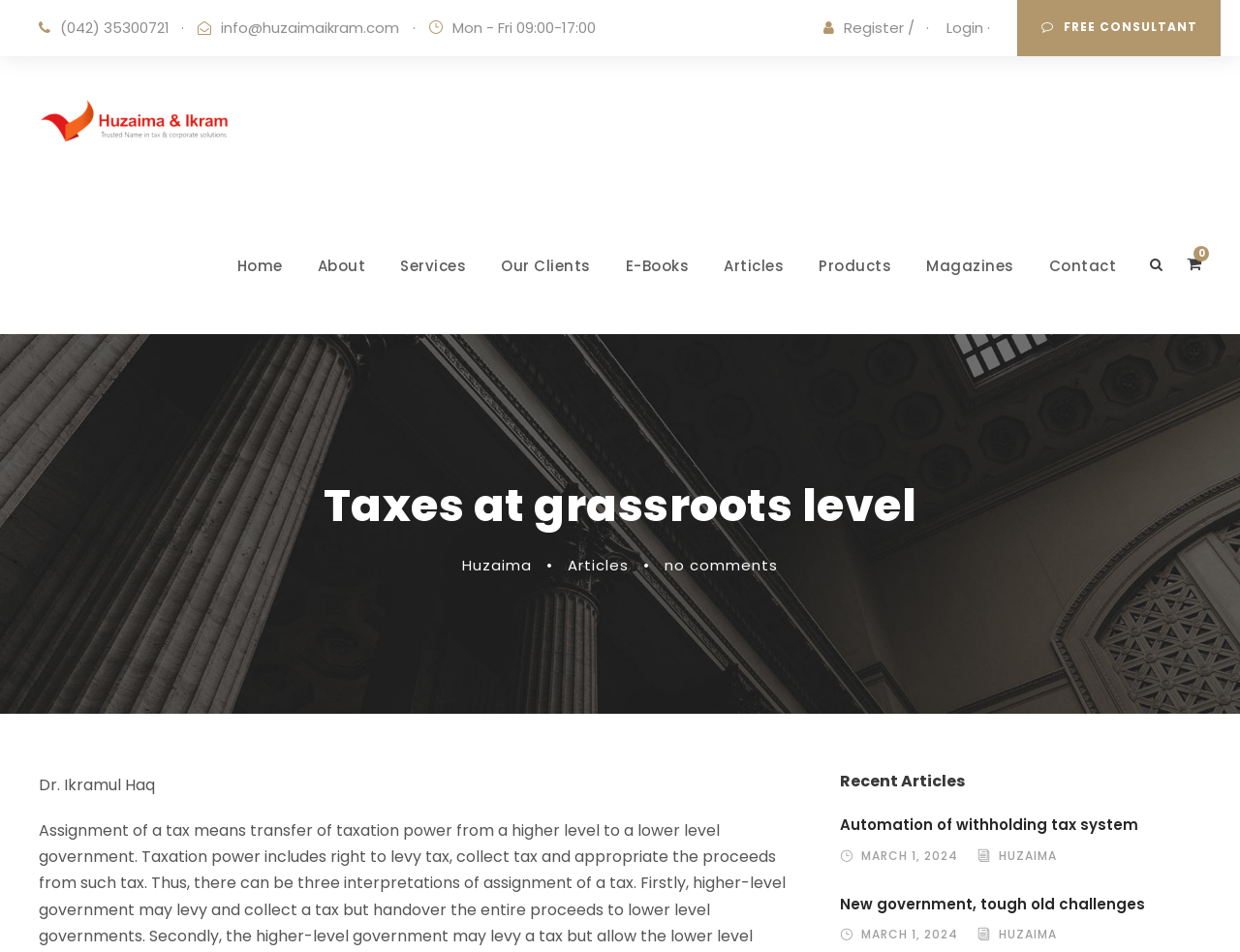How many navigation links are there?
Can you offer a detailed and complete answer to this question?

The navigation links can be found in the middle section of the webpage, and they include links to 'Home', 'About', 'Services', 'Our Clients', 'E-Books', 'Articles', 'Products', 'Magazines', and 'Contact'. By counting these links, we can determine that there are 11 navigation links in total.